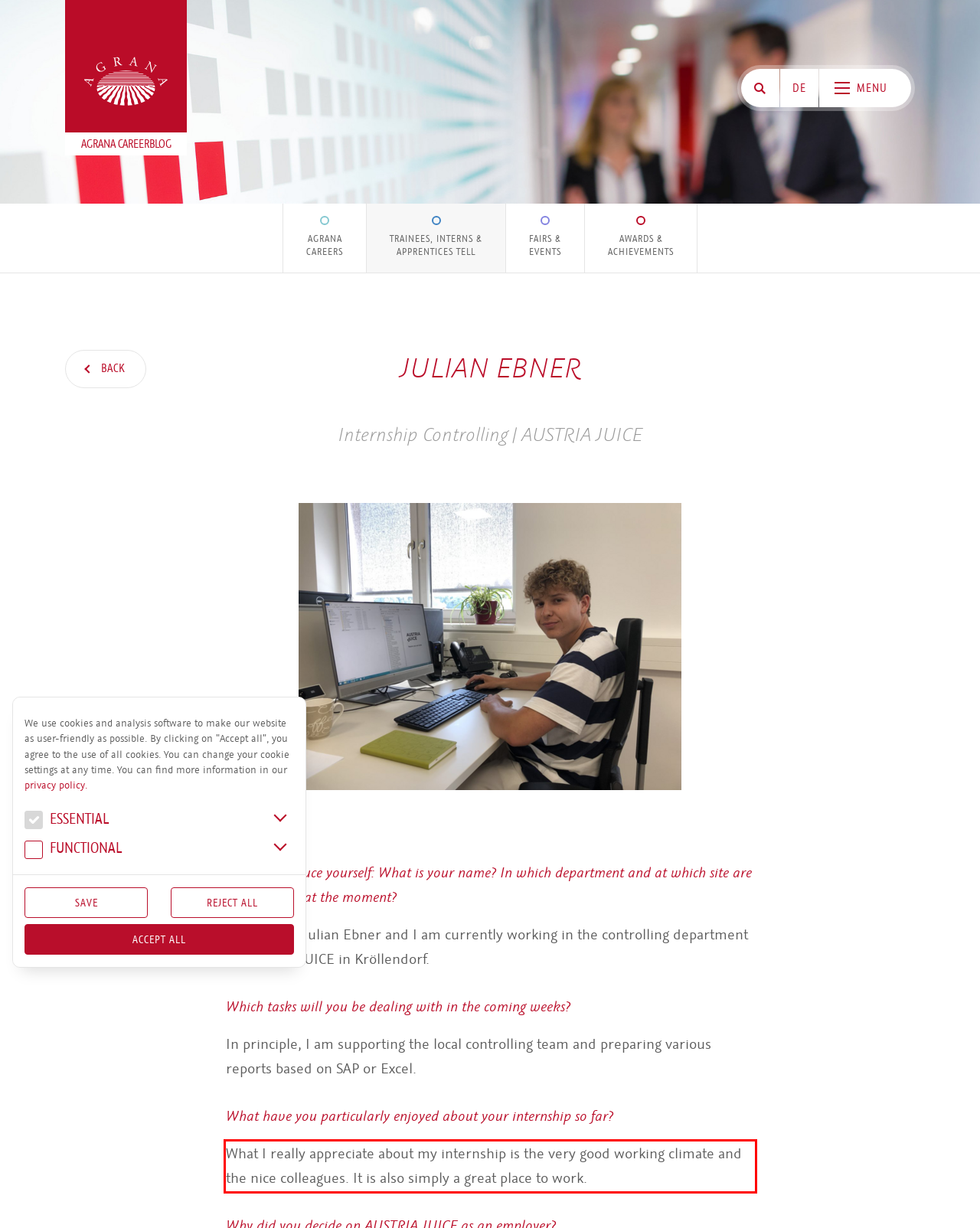You have a screenshot of a webpage with a red bounding box. Identify and extract the text content located inside the red bounding box.

What I really appreciate about my internship is the very good working climate and the nice colleagues. It is also simply a great place to work.